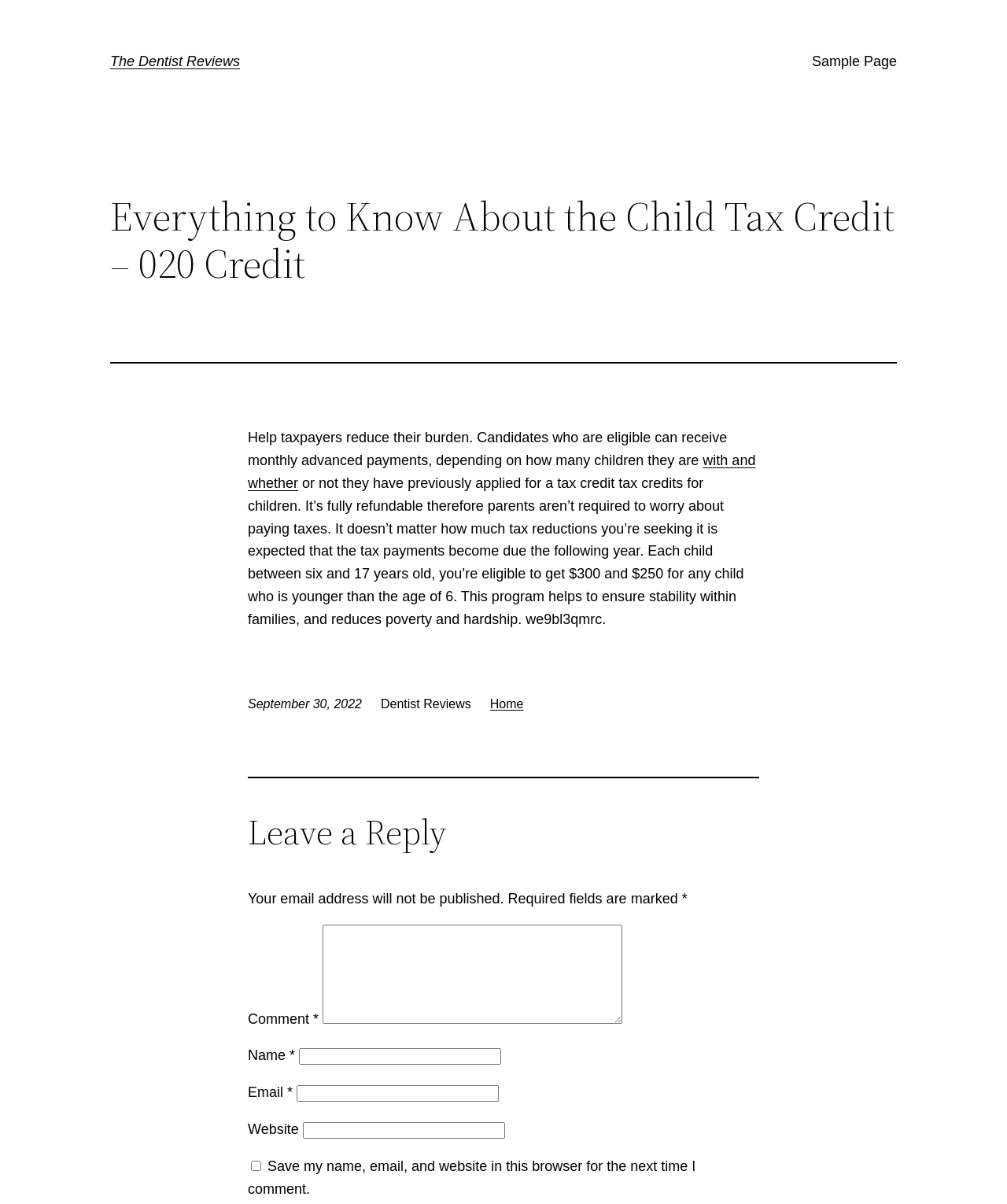Answer this question using a single word or a brief phrase:
What is the purpose of the Child Tax Credit?

Help taxpayers reduce burden